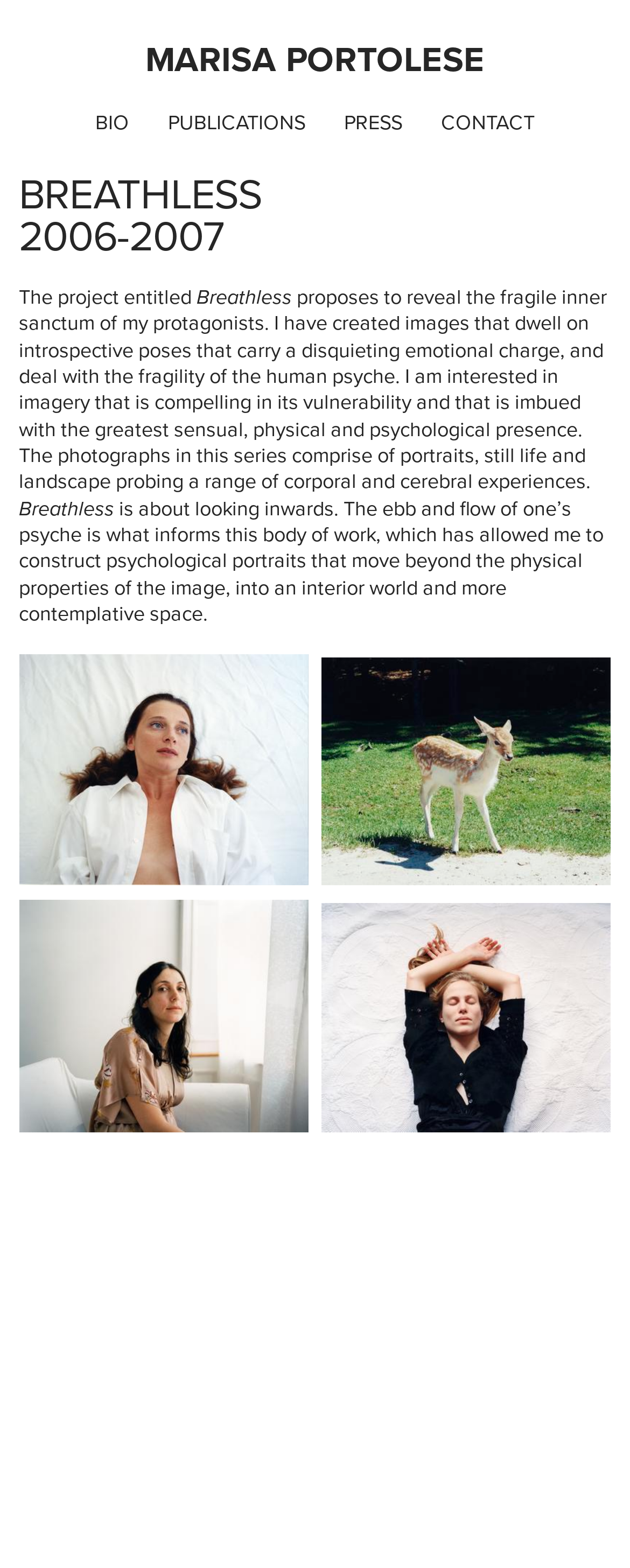Articulate a detailed summary of the webpage's content and design.

The webpage is about Marisa Portolese's photography project, "Breathless", which explores the inner sanctum of her protagonists. At the top of the page, there is a heading with the artist's name, "MARISA PORTOLESE", which is also a link. Below this, there are five links: "BIO", "PUBLICATIONS", "PRESS", and "CONTACT", separated by small gaps.

The main content of the page is divided into two sections. The first section is a heading that reads "BREATHLESS 2006-2007", followed by a paragraph of text that describes the project. The text explains that the project aims to reveal the fragile inner sanctum of the protagonists, creating images that dwell on introspective poses and deal with the fragility of the human psyche.

The second section is a series of four images, arranged in two rows. The top row has two images, "Melodies in my Mind" and "White Hart", while the bottom row has "Wildflower" and "Dreaming of your lips over a perfumed landscape". The images are positioned side by side, with the left image in each row slightly smaller than the right image.

There are two more paragraphs of text below the images, which continue to describe the project. The first paragraph explains that the project is about looking inwards, constructing psychological portraits that move beyond the physical properties of the image. The second paragraph is not provided, but it likely continues to elaborate on the project's themes and ideas.